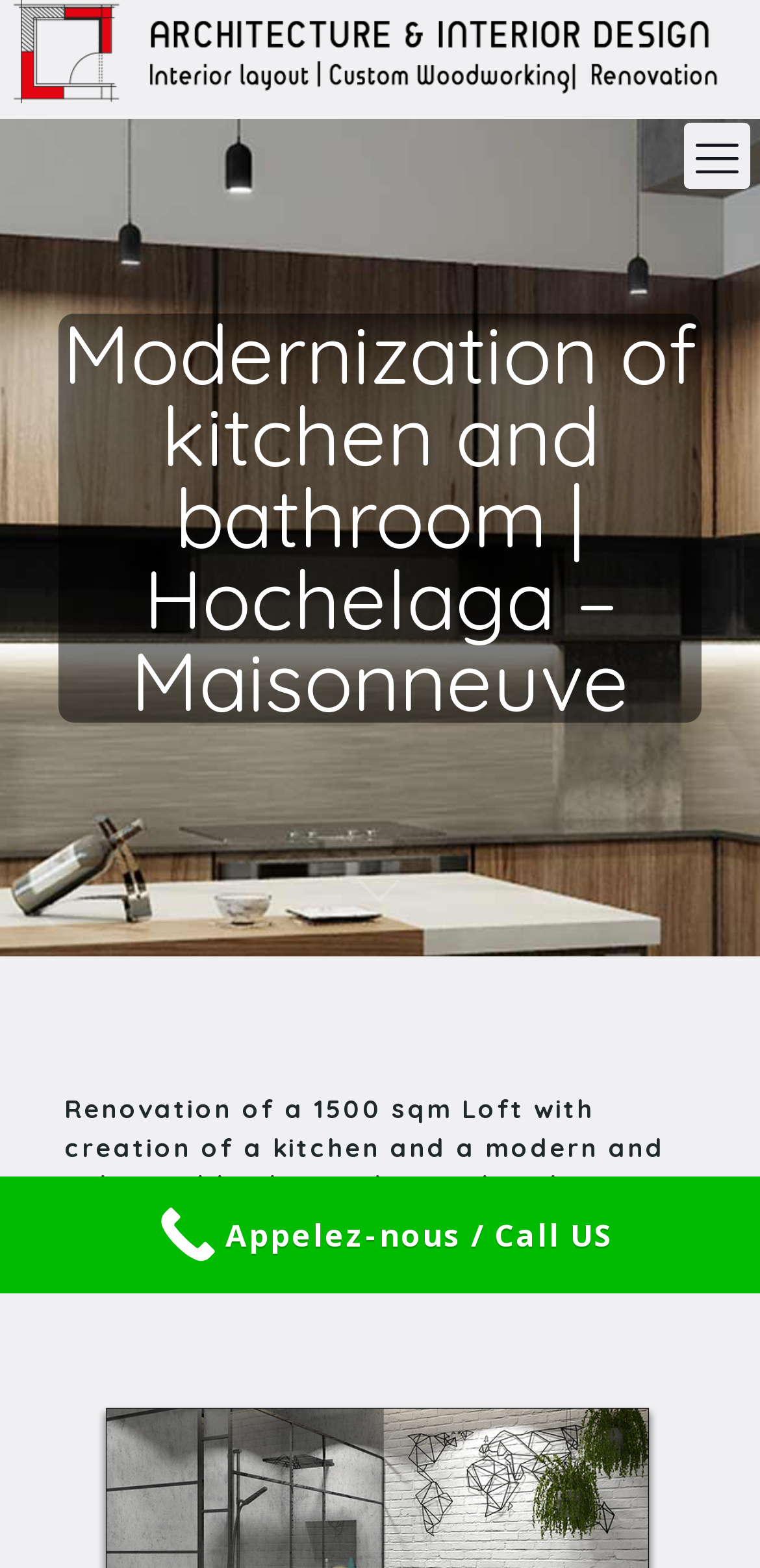Locate the bounding box coordinates of the UI element described by: "title="Designer d'intérieur à Montréal"". Provide the coordinates as four float numbers between 0 and 1, formatted as [left, top, right, bottom].

[0.0, 0.0, 1.0, 0.075]